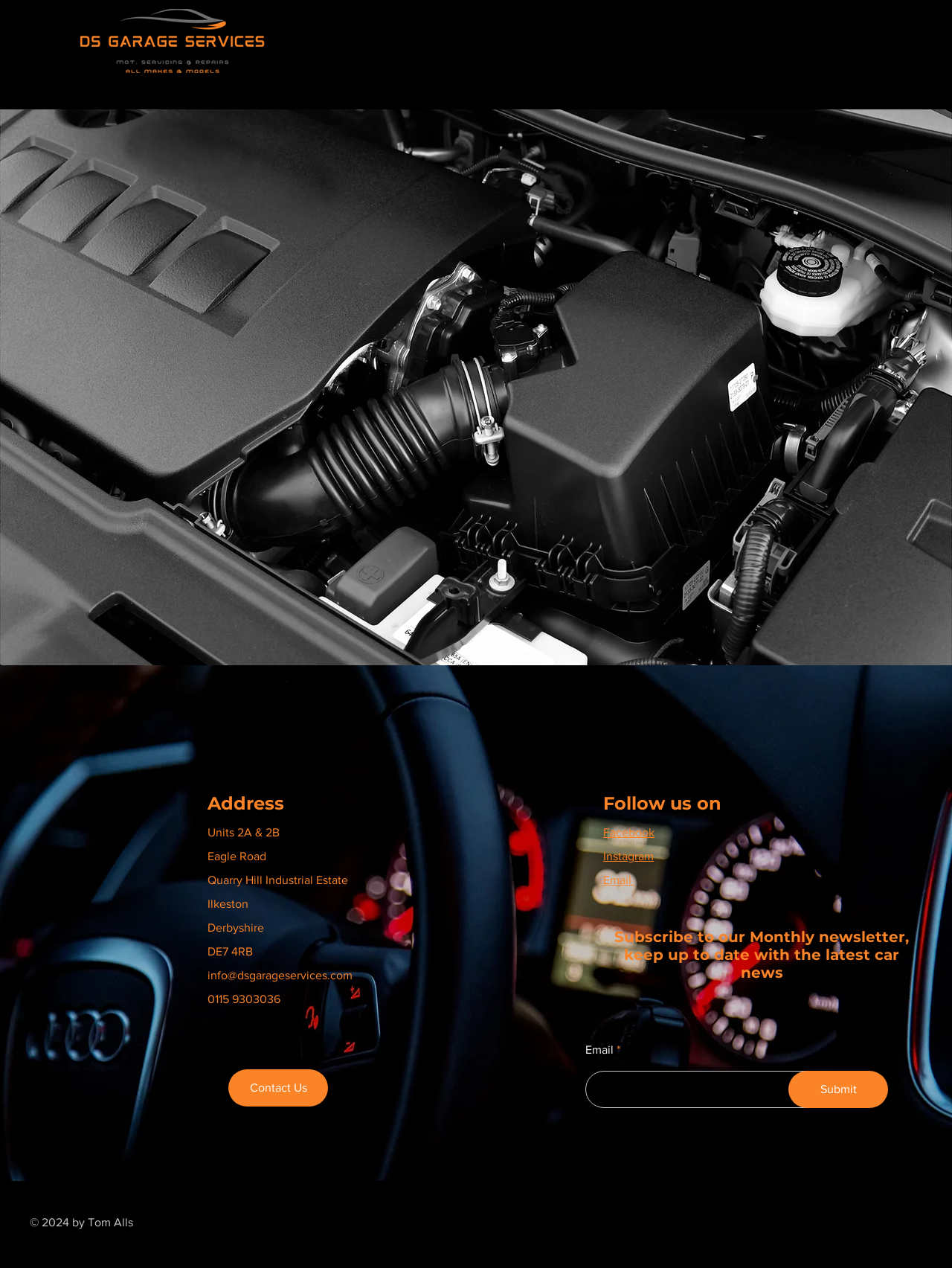Generate a thorough caption that explains the contents of the webpage.

The webpage is about DS Garage Services, a professional family-run business with over 30 years of experience in the motor trade. At the top left corner, there is a logo of DS Garage Services. Below the logo, there is a navigation menu with links to different sections of the website, including Home, About, Servicing, Tyres, and Contact.

To the right of the navigation menu, there is a phone number, 0115 930 30 36, which is also a clickable link. Next to the phone number, there is a social bar with links to Instagram and Facebook, each accompanied by an icon.

The main content of the webpage is divided into two sections. The top section features an image of a car engine, spanning the entire width of the page. Below the image, there is a heading "Who We Are" followed by a paragraph of text that describes the business and its services.

The second section is divided into several subsections. The first subsection displays the business's address, including the unit number, road, industrial estate, town, county, and postcode. Below the address, there is a link to the business's email address and a phone number.

The next subsection has a heading "Follow us on" and links to the business's Facebook and Instagram pages, as well as an email link. Below this, there is a section to subscribe to the business's monthly newsletter, with a text box to enter an email address and a submit button.

At the very bottom of the page, there is a copyright notice stating "© 2024 by Tom Alls".